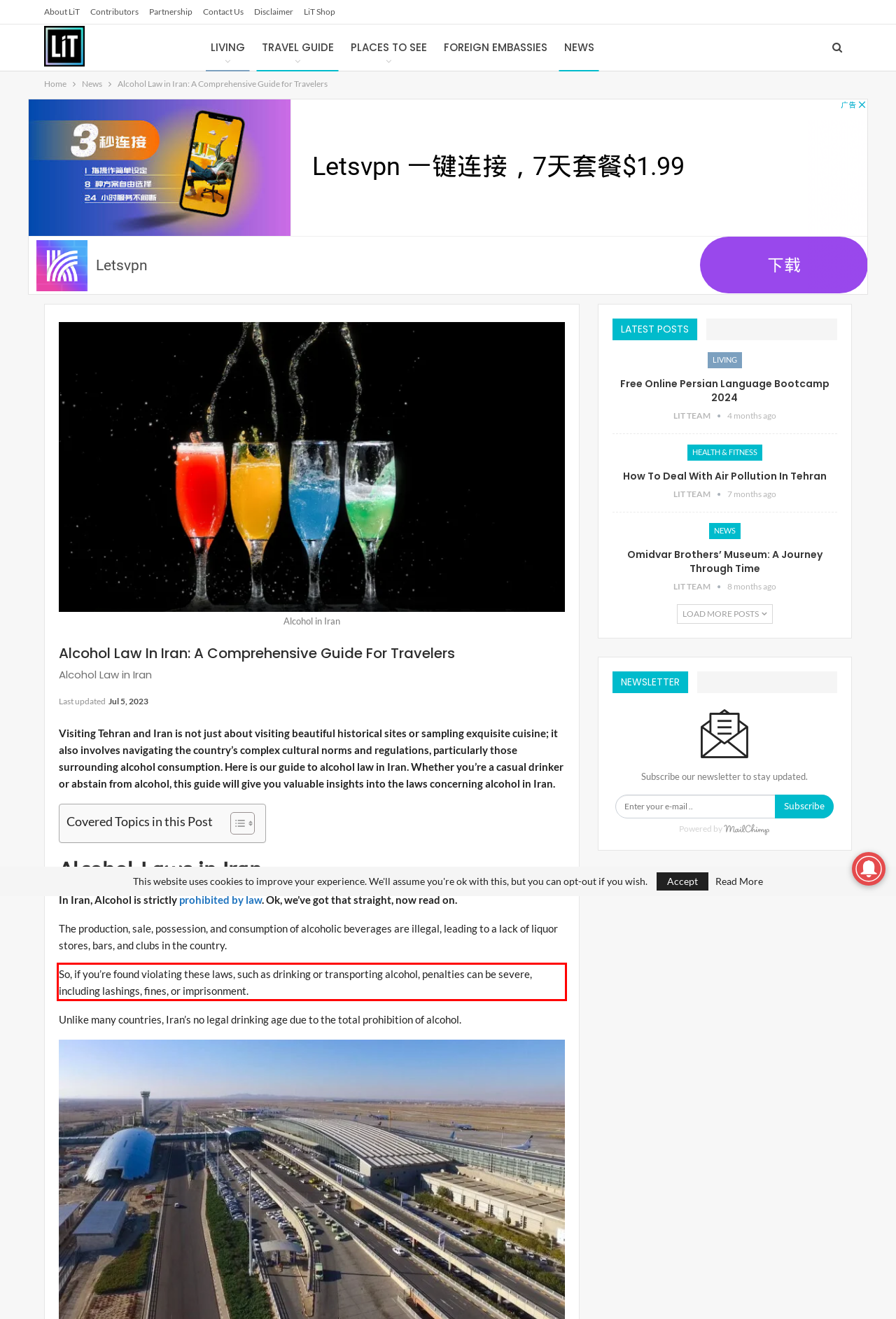Please examine the screenshot of the webpage and read the text present within the red rectangle bounding box.

So, if you’re found violating these laws, such as drinking or transporting alcohol, penalties can be severe, including lashings, fines, or imprisonment.